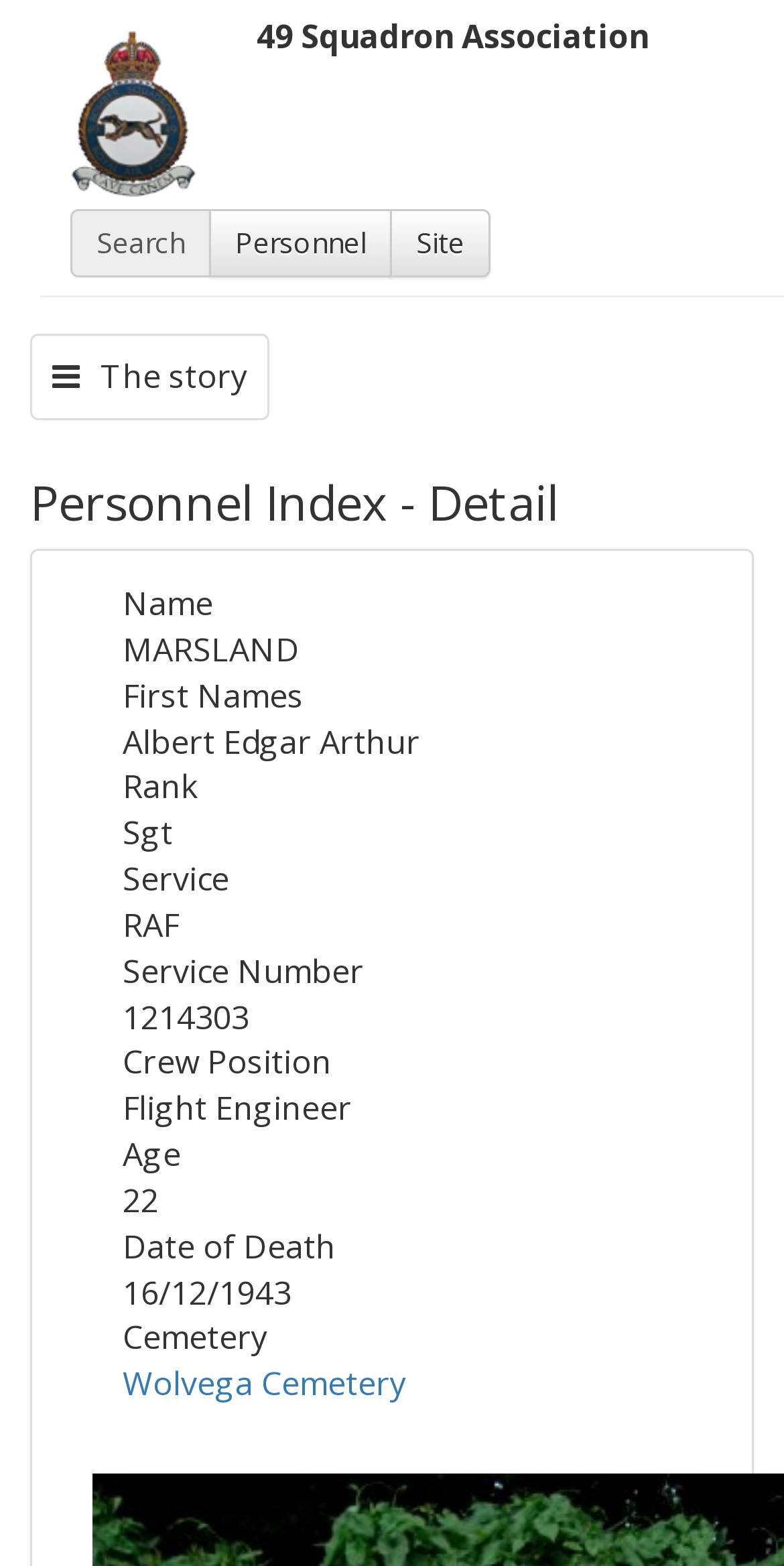What is the name of the personnel?
Please answer the question with as much detail as possible using the screenshot.

I found the answer by looking at the 'Name' field on the webpage, which is located below the 'Search' button and above the 'First Names' field. The value of the 'Name' field is 'MARSLAND'.